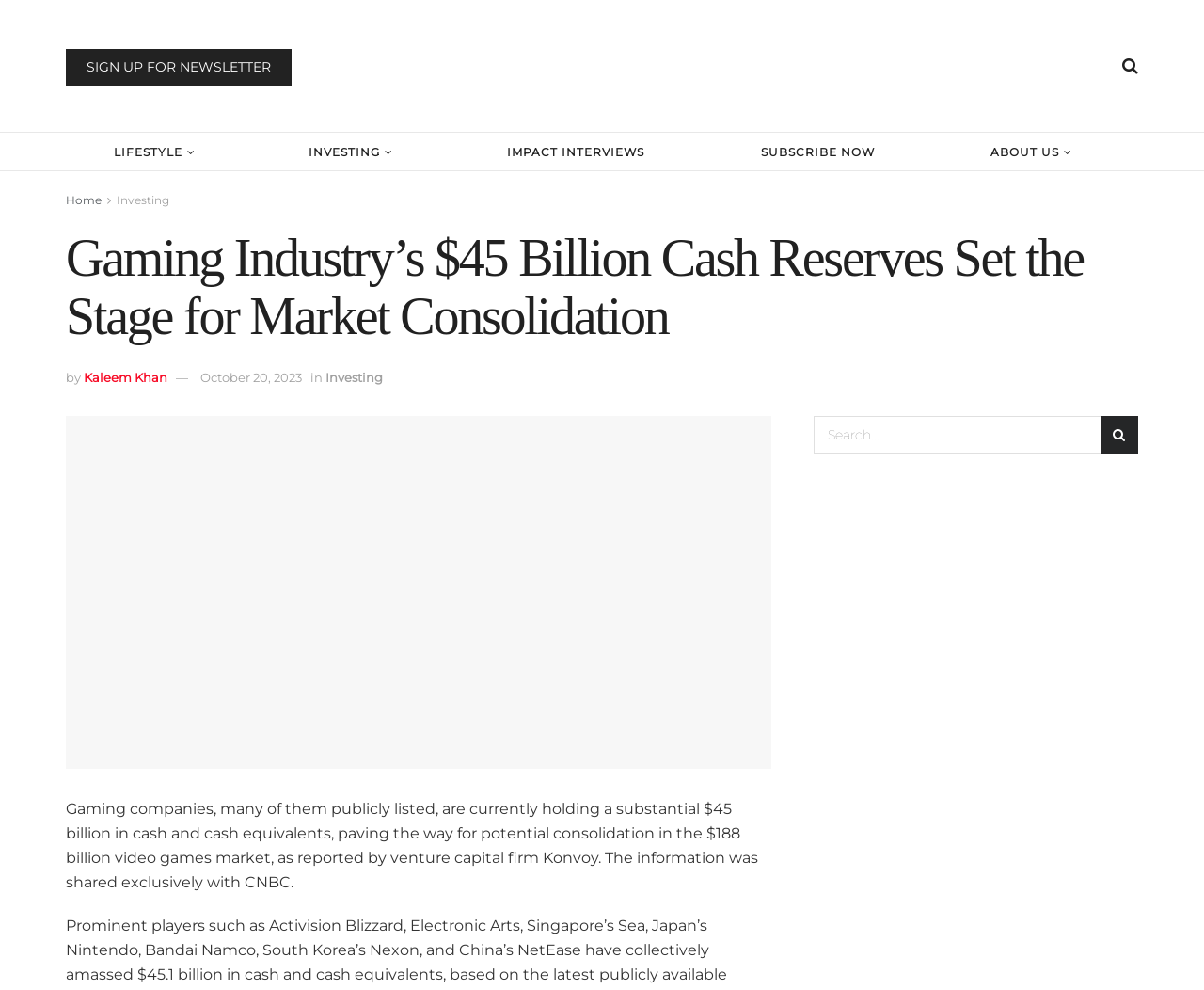Predict the bounding box coordinates of the UI element that matches this description: "October 20, 2023". The coordinates should be in the format [left, top, right, bottom] with each value between 0 and 1.

[0.166, 0.374, 0.251, 0.389]